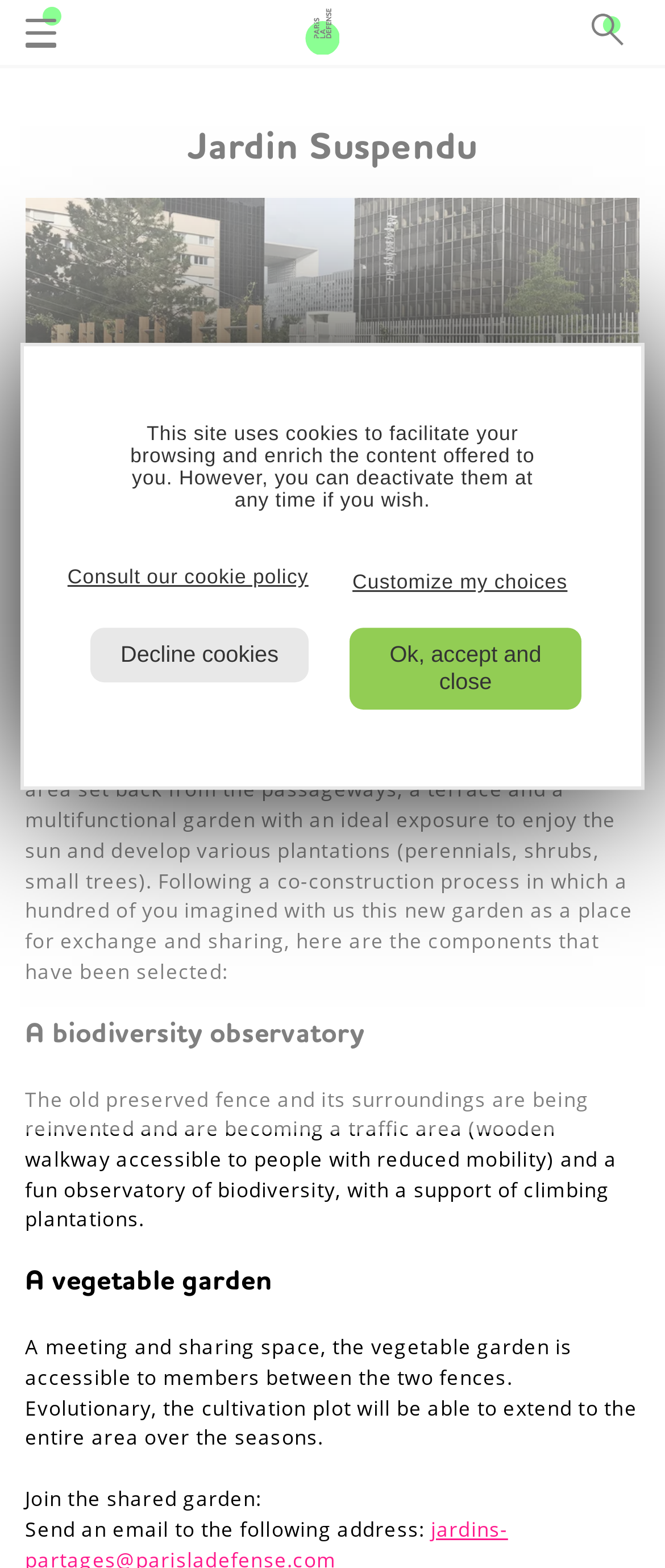Determine the bounding box coordinates (top-left x, top-left y, bottom-right x, bottom-right y) of the UI element described in the following text: Customize my choices

[0.483, 0.359, 0.9, 0.385]